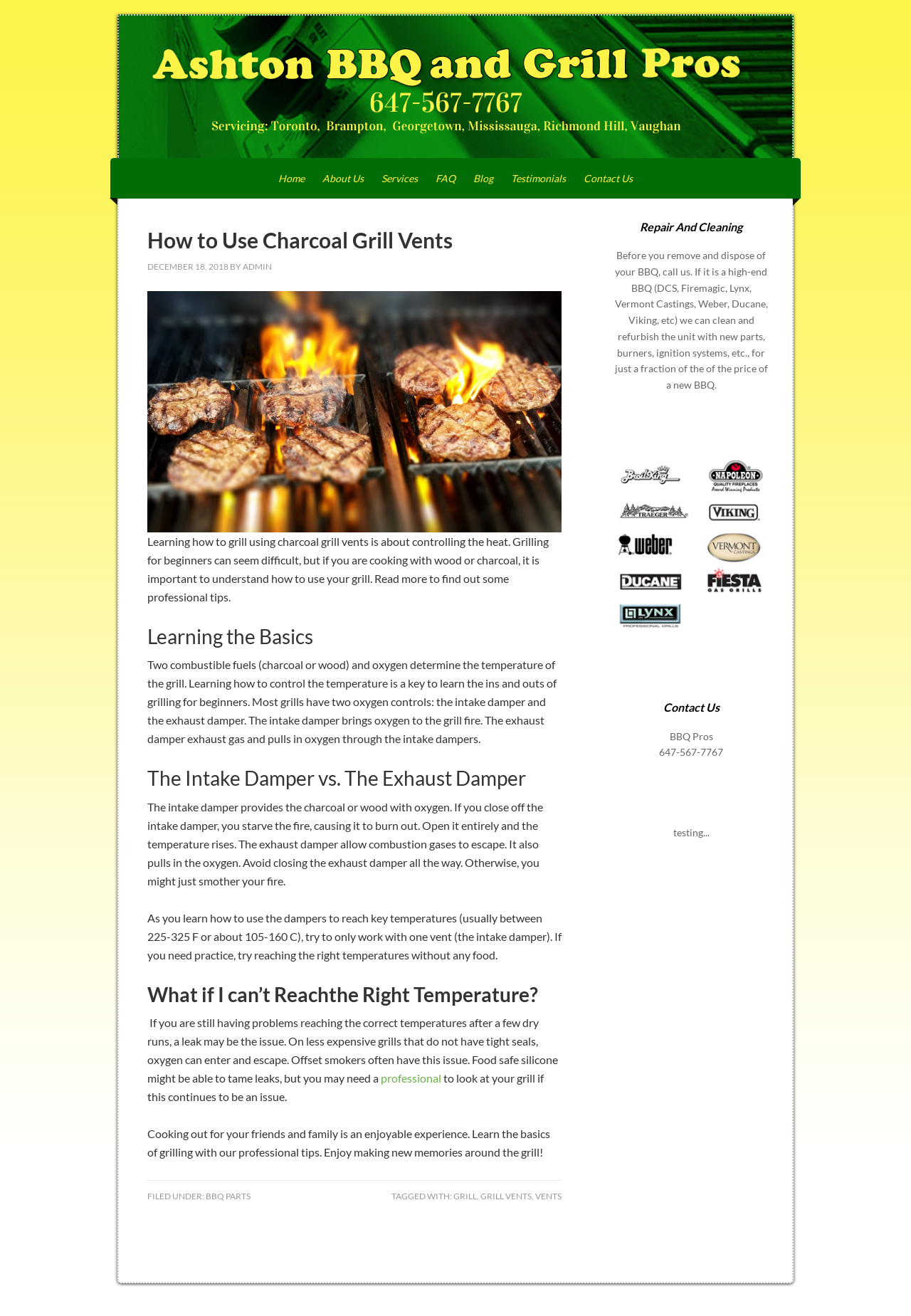Identify the bounding box coordinates for the UI element described as: "BBQ Parts".

[0.226, 0.905, 0.275, 0.913]